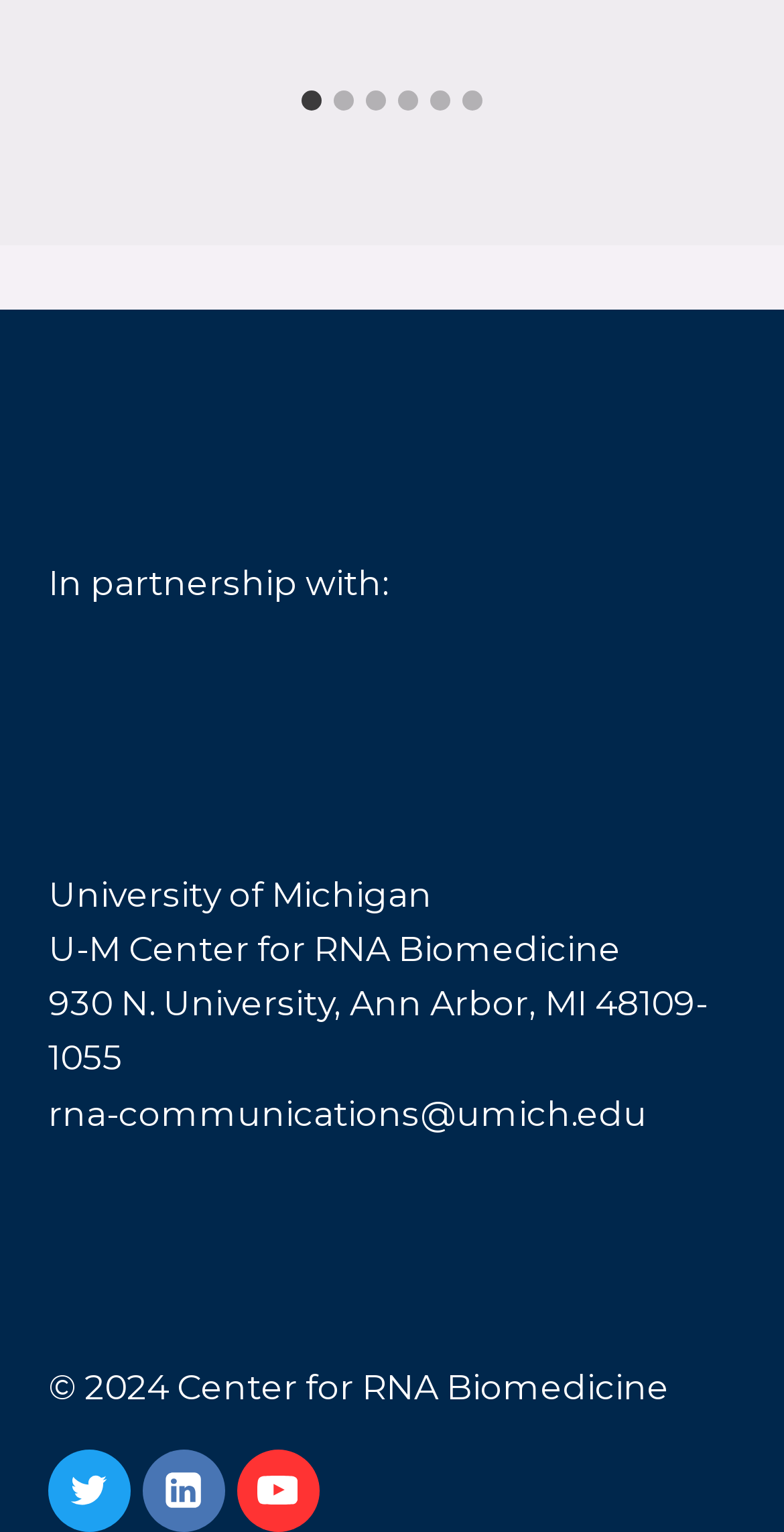Find the bounding box coordinates for the HTML element described in this sentence: "YouTube". Provide the coordinates as four float numbers between 0 and 1, in the format [left, top, right, bottom].

[0.302, 0.946, 0.407, 1.0]